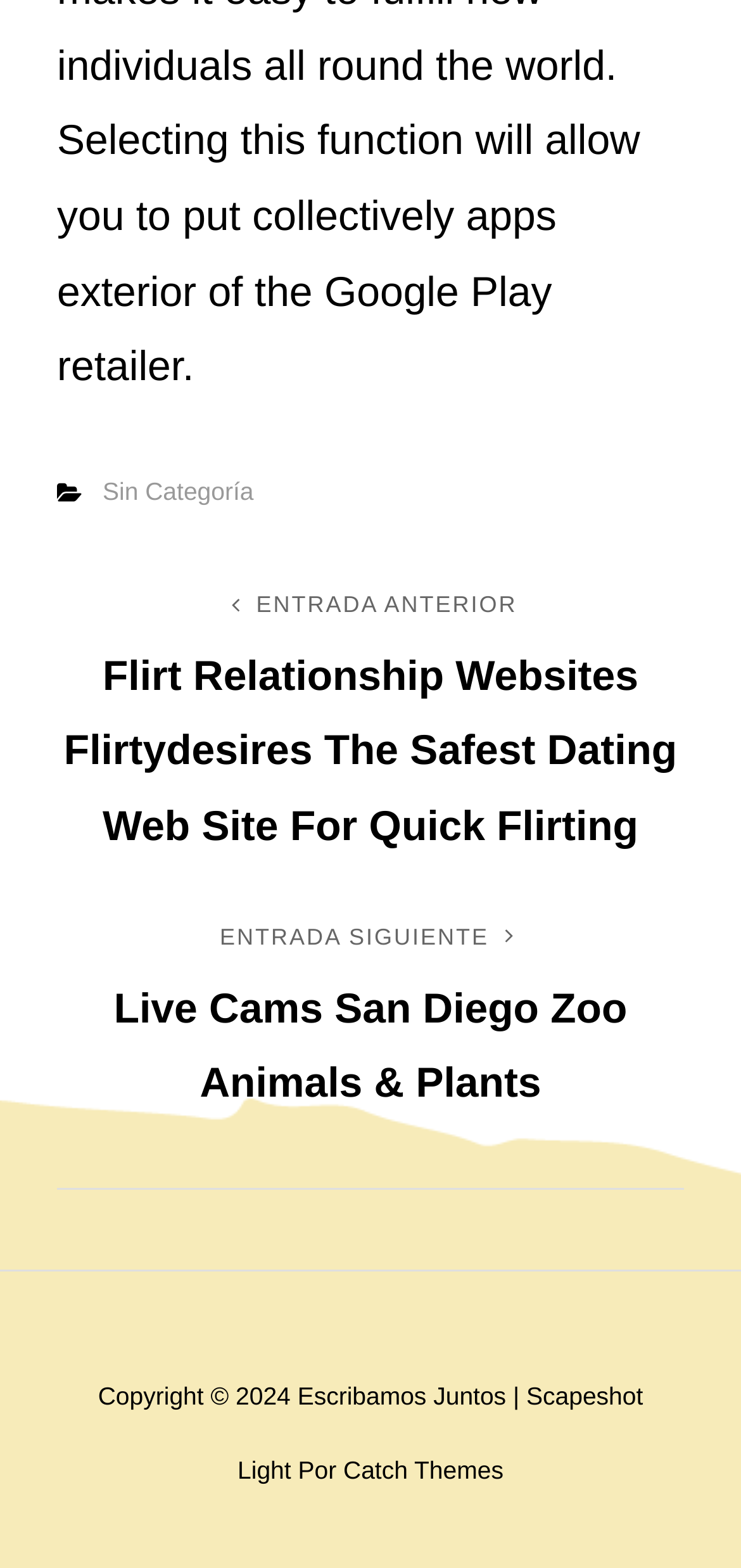By analyzing the image, answer the following question with a detailed response: How many navigation links are available?

In the navigation section, I found two links: 'Entrada anterior' and 'Entrada siguiente', which are used for navigating between entries.